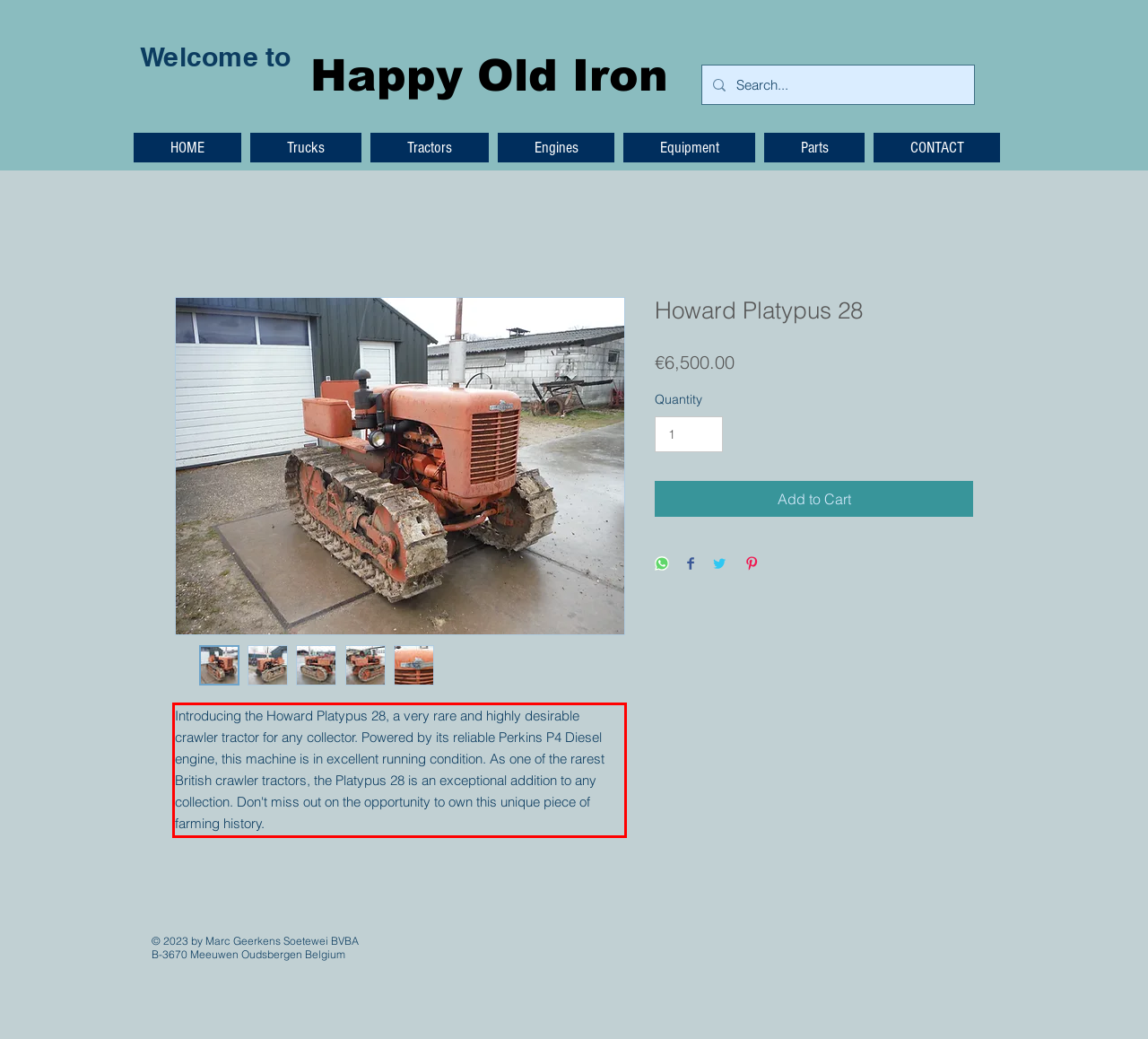You are provided with a screenshot of a webpage containing a red bounding box. Please extract the text enclosed by this red bounding box.

Introducing the Howard Platypus 28, a very rare and highly desirable crawler tractor for any collector. Powered by its reliable Perkins P4 Diesel engine, this machine is in excellent running condition. As one of the rarest British crawler tractors, the Platypus 28 is an exceptional addition to any collection. Don't miss out on the opportunity to own this unique piece of farming history.